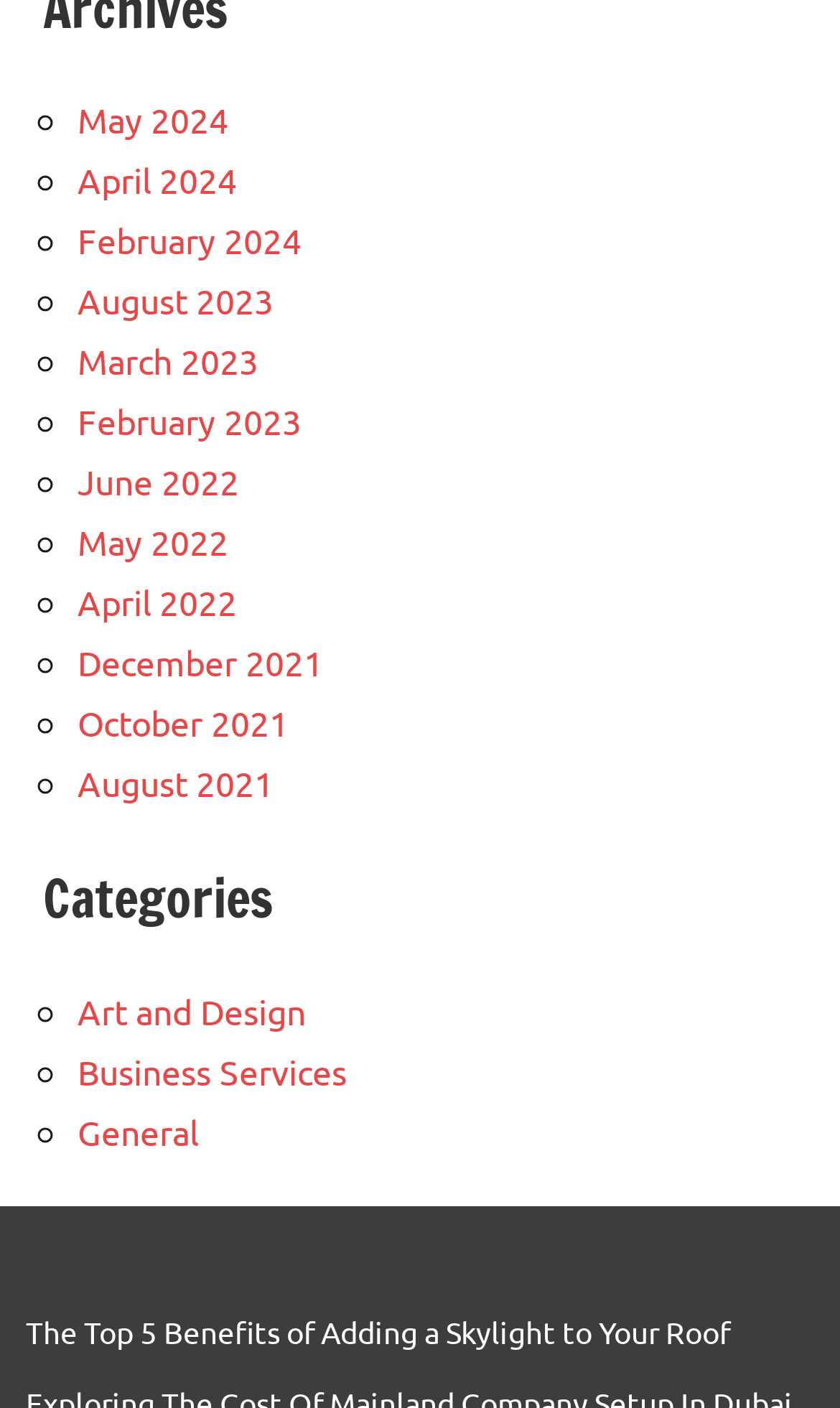Locate the bounding box coordinates of the segment that needs to be clicked to meet this instruction: "Explore Categories".

[0.051, 0.614, 0.949, 0.666]